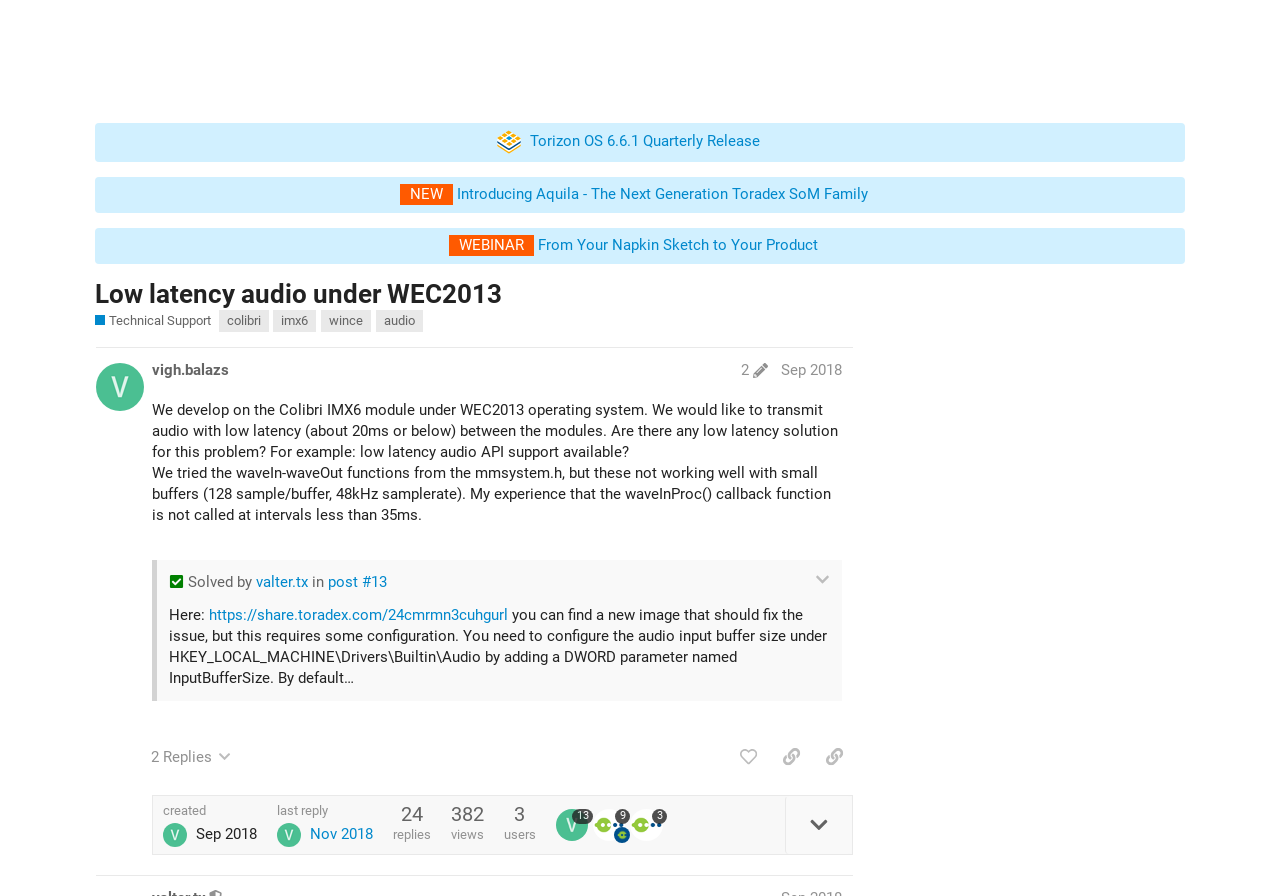Observe the image and answer the following question in detail: How many links are there in the first post?

I counted the number of link elements within the first post and found four, which are 'vigh.balazs', 'valter.tx', 'Nov 2018', and 'like this post'.